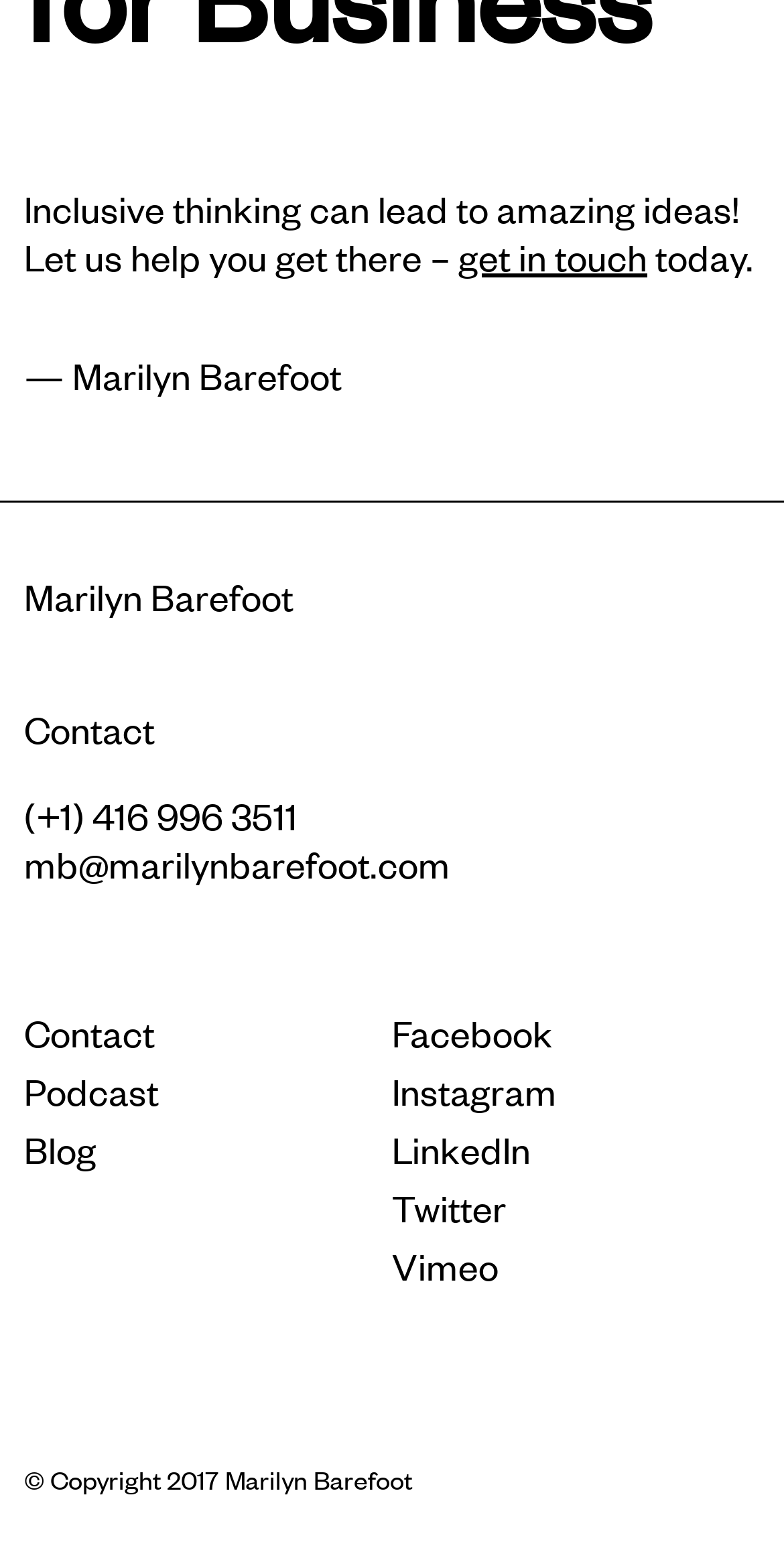Determine the bounding box coordinates of the region that needs to be clicked to achieve the task: "get in touch".

[0.585, 0.148, 0.826, 0.18]